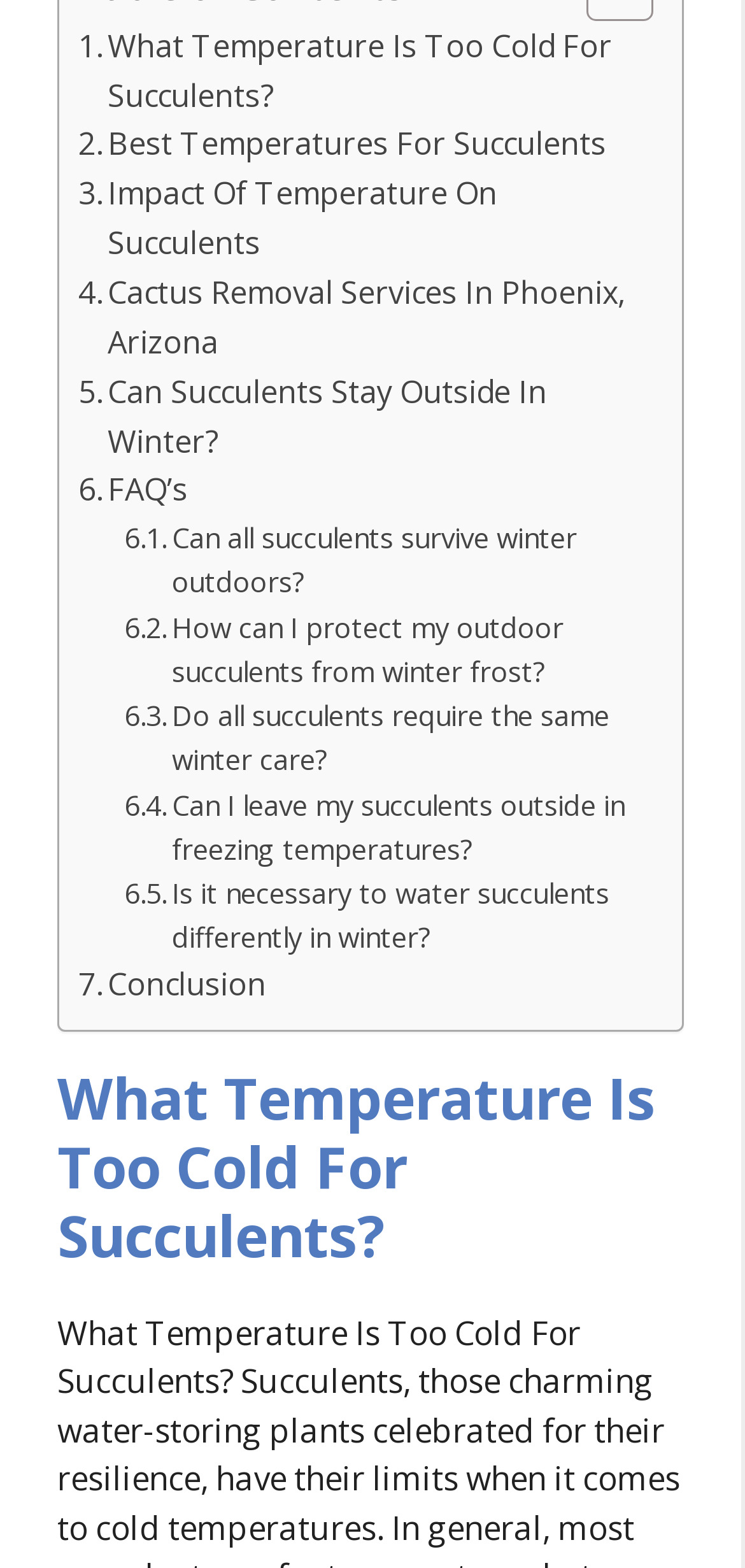Locate the UI element described by Impact Of Temperature On Succulents and provide its bounding box coordinates. Use the format (top-left x, top-left y, bottom-right x, bottom-right y) with all values as floating point numbers between 0 and 1.

[0.105, 0.109, 0.864, 0.172]